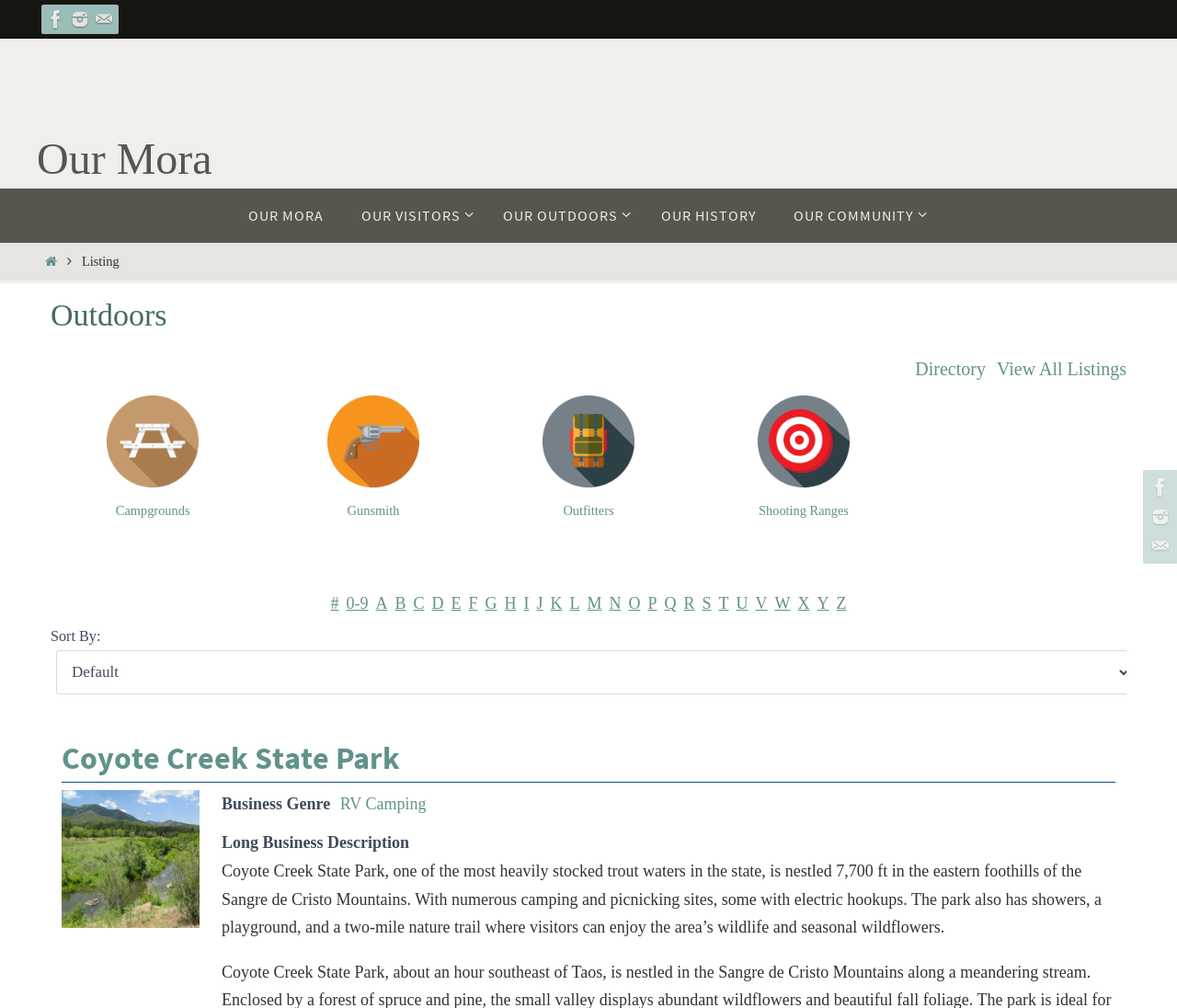Provide the bounding box coordinates for the area that should be clicked to complete the instruction: "Click on Facebook link".

[0.035, 0.005, 0.06, 0.034]